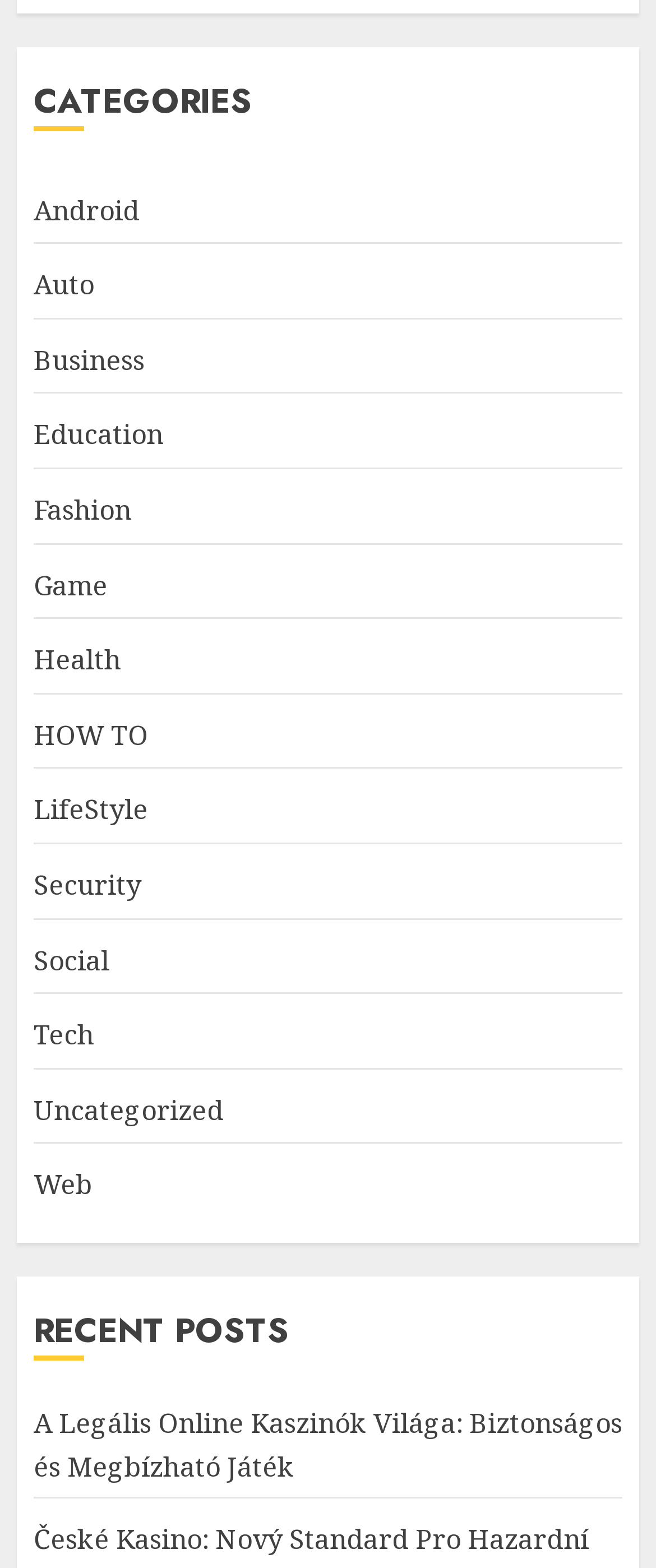Indicate the bounding box coordinates of the element that must be clicked to execute the instruction: "Read about HOW TO". The coordinates should be given as four float numbers between 0 and 1, i.e., [left, top, right, bottom].

[0.051, 0.456, 0.226, 0.484]